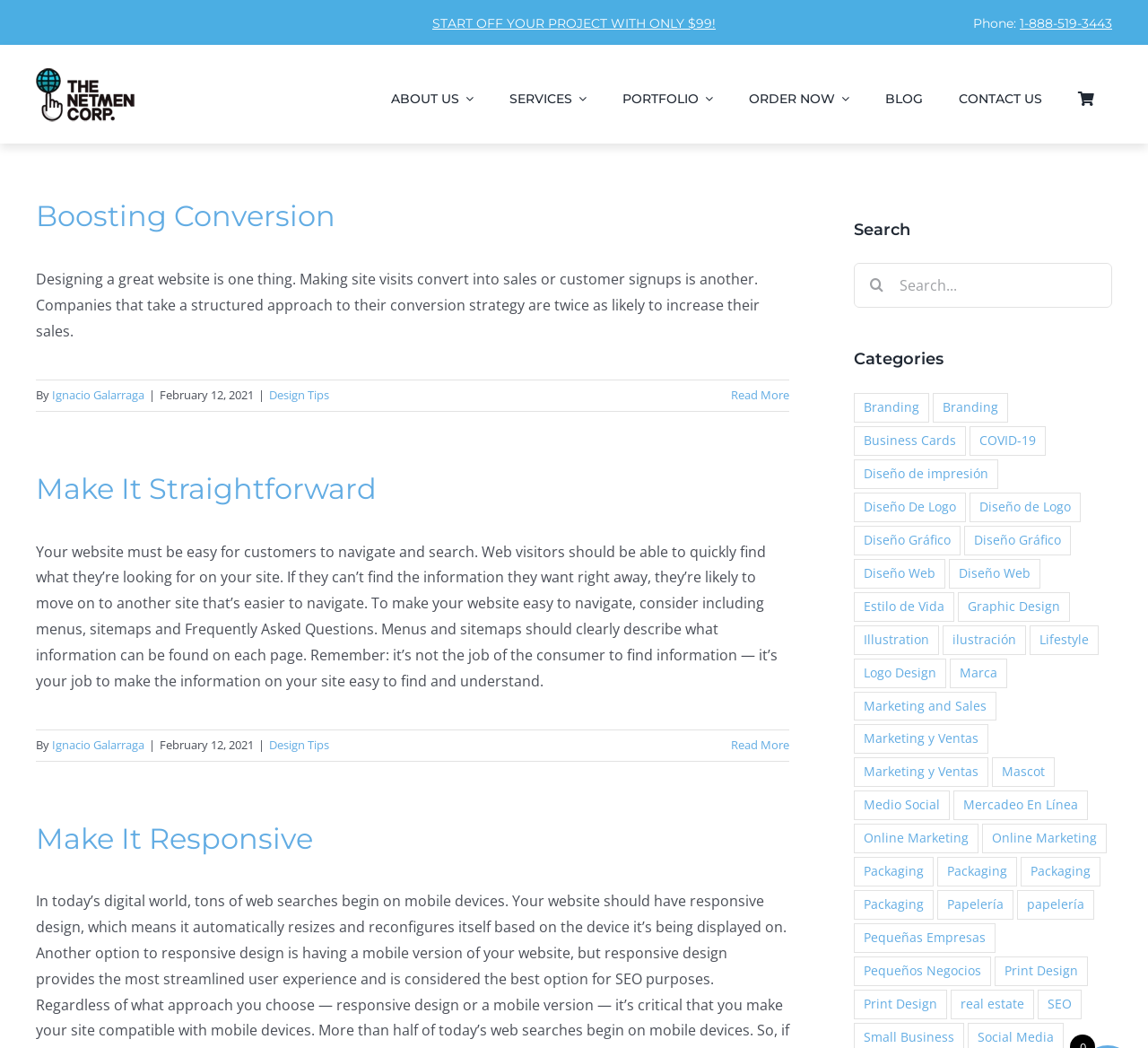Identify the bounding box coordinates for the element you need to click to achieve the following task: "Read more about 'Boosting Conversion'". The coordinates must be four float values ranging from 0 to 1, formatted as [left, top, right, bottom].

[0.637, 0.369, 0.688, 0.385]